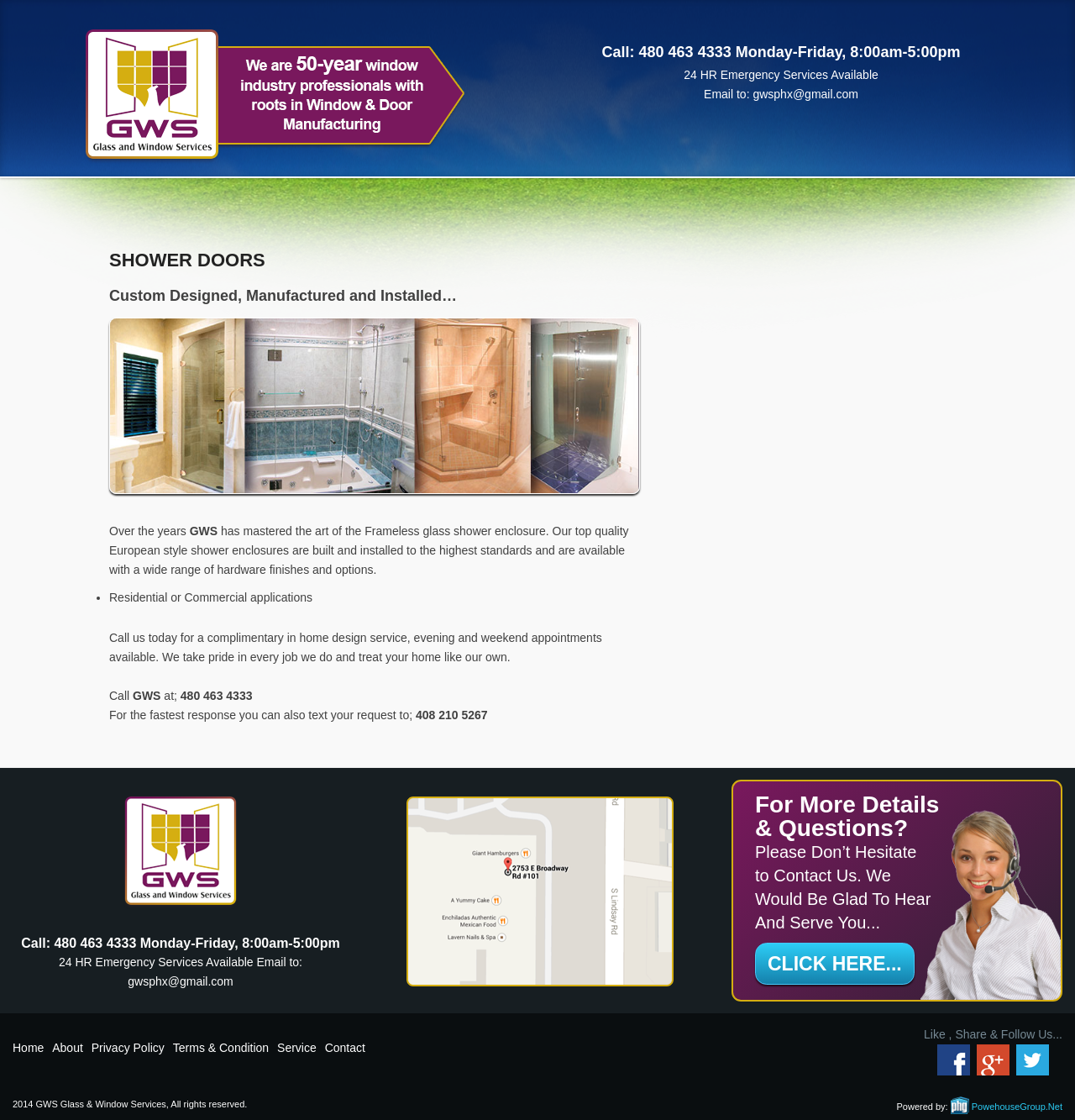Provide a comprehensive caption for the webpage.

This webpage is about Glass & Window Services (GWS), a company that specializes in custom-designed, manufactured, and installed frameless glass shower enclosures. 

At the top of the page, there is a header section with the company's logo, contact information, and a call-to-action for 24-hour emergency services. Below this section, there is a main content area with a heading that reads "SHOWER DOORS" and a subheading that describes the company's expertise in frameless glass shower enclosures. 

To the left of the subheading, there is an image of a shower door. The text below the image describes the company's services, including residential and commercial applications, and invites visitors to call for a complimentary in-home design service. 

Further down the page, there is a section with a heading that encourages visitors to contact the company for more details and questions. This section includes a link to click for more information. 

At the bottom of the page, there is a footer section with links to various pages, including Home, About, Privacy Policy, Terms & Condition, Service, and Contact. There is also a section that invites visitors to like, share, and follow the company on social media platforms such as Facebook, Google+, and Twitter. 

Finally, there is a copyright notice at the very bottom of the page, indicating that the website is powered by PowerhouseGroup.Net.